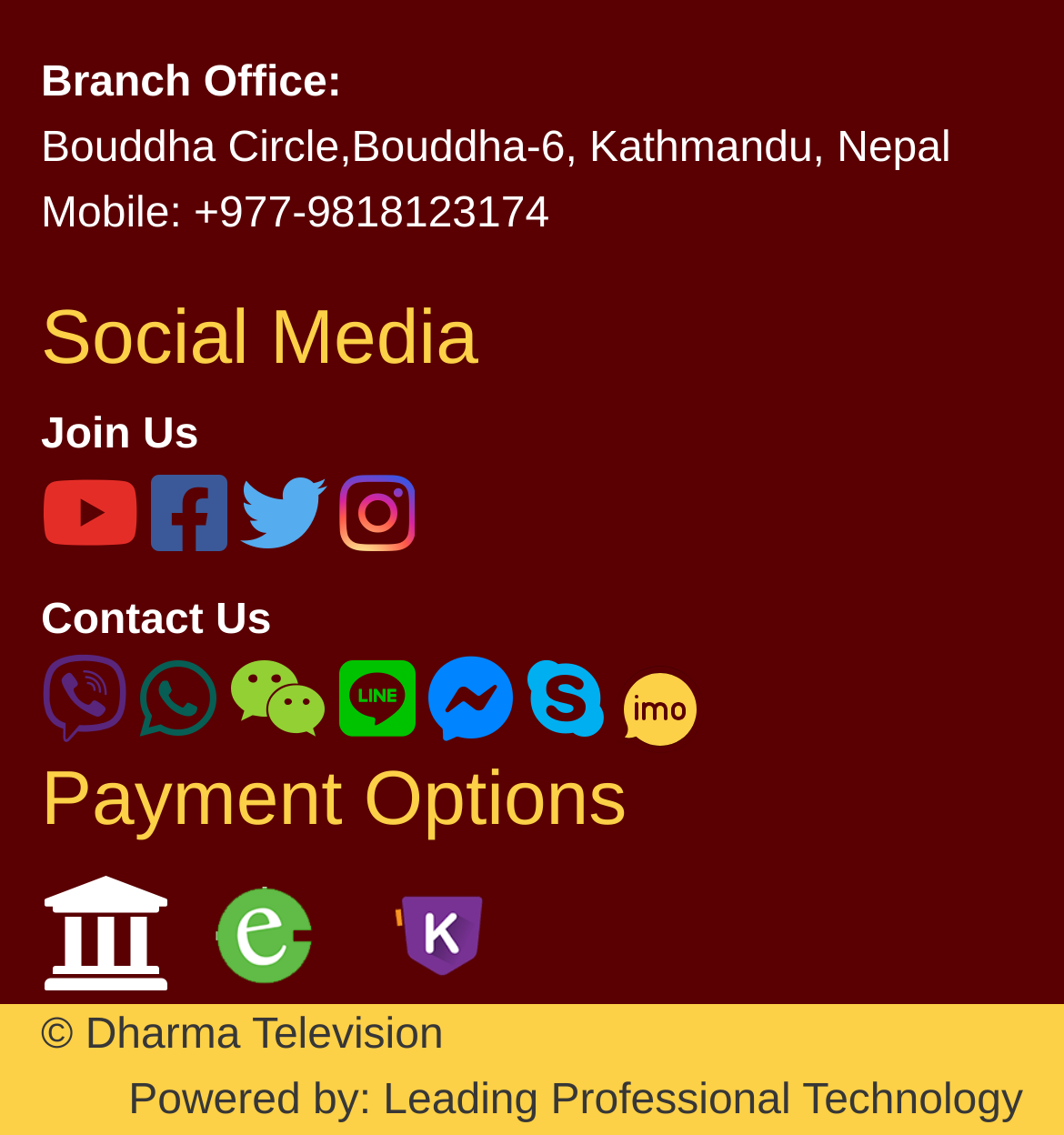What is the contact information?
Please provide a comprehensive answer based on the details in the screenshot.

The contact information can be found in the static text element 'Mobile: +977-9818123174' which is located below the branch office address.